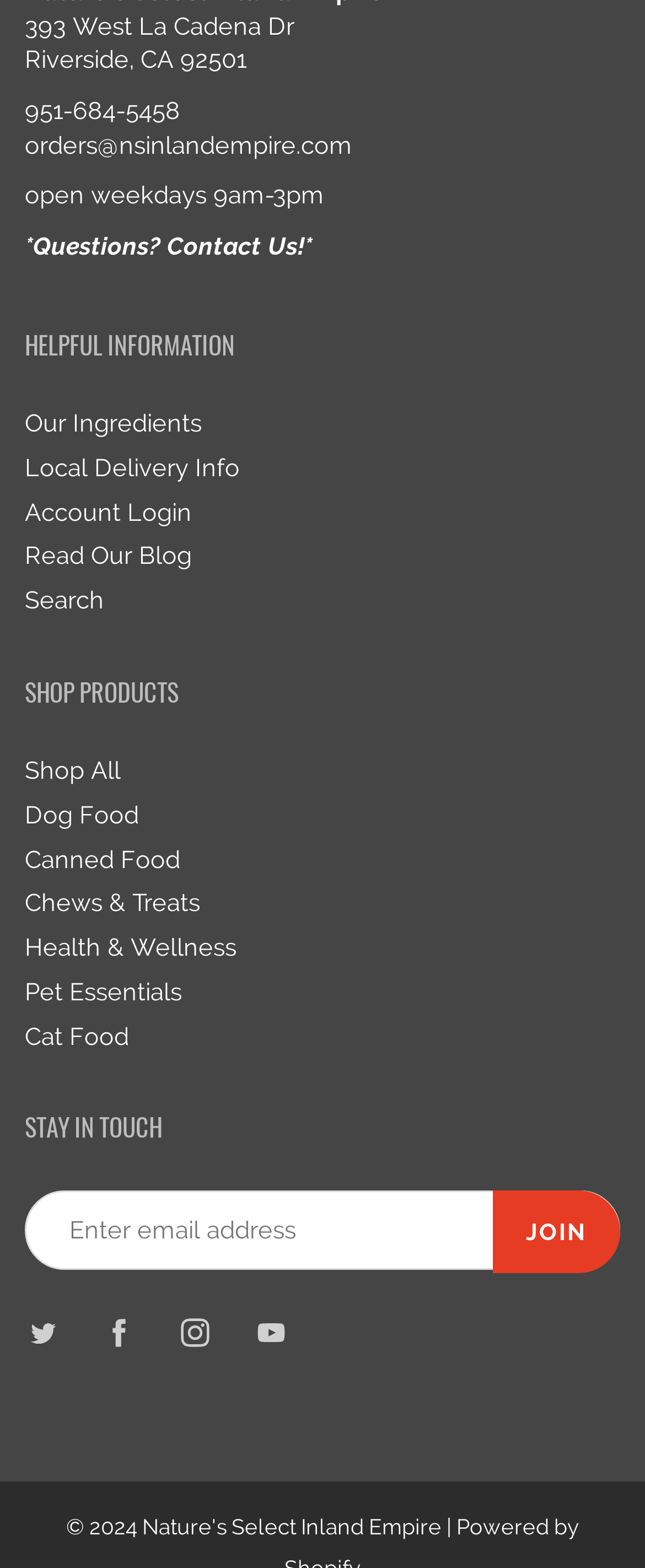Kindly determine the bounding box coordinates for the area that needs to be clicked to execute this instruction: "Search for products".

[0.038, 0.373, 0.162, 0.391]